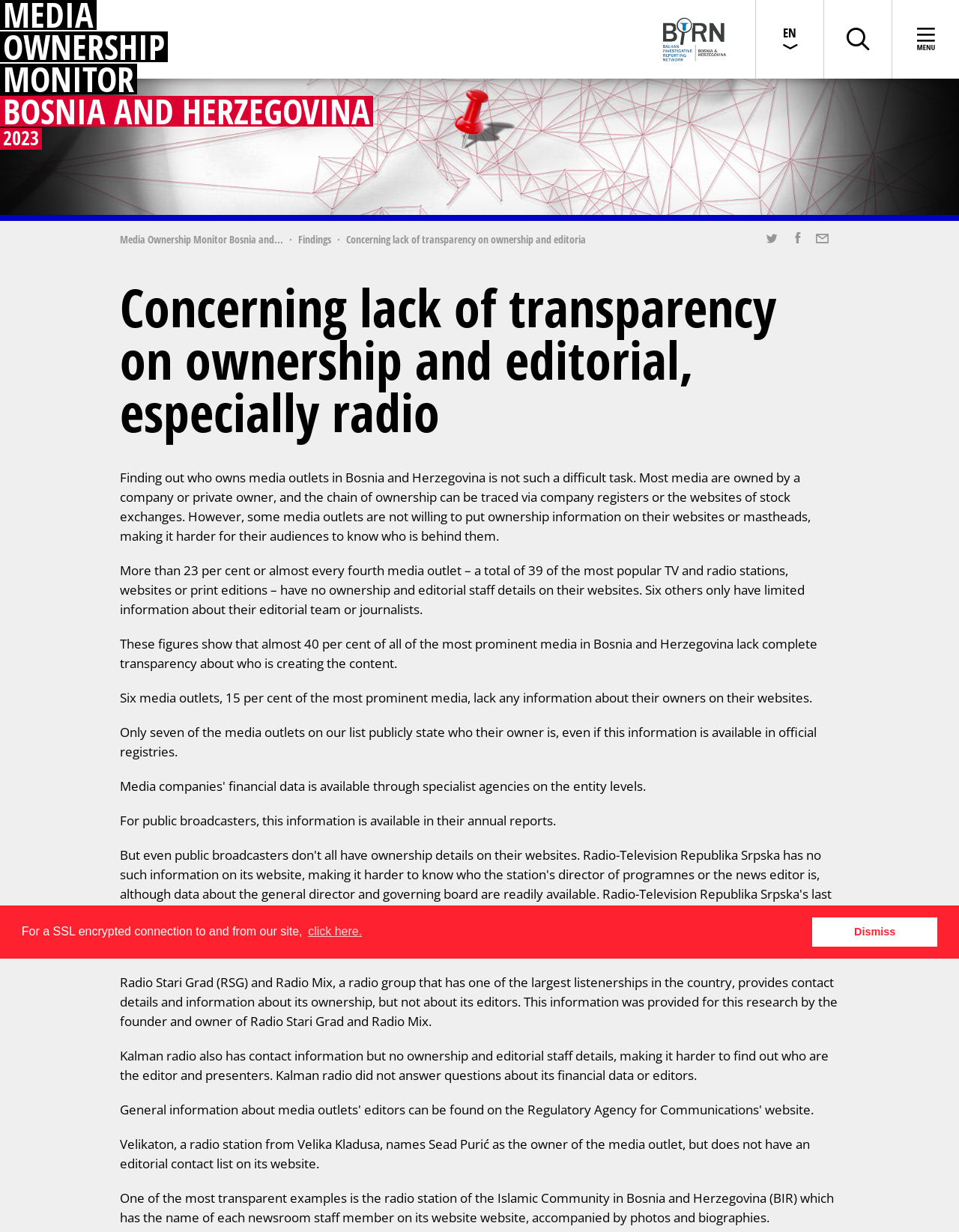Determine the bounding box coordinates of the region that needs to be clicked to achieve the task: "Visit the 'MEDIA OWNERSHIP MONITOR BOSNIA AND HERZEGOVINA 2023' page".

[0.0, 0.0, 0.18, 0.123]